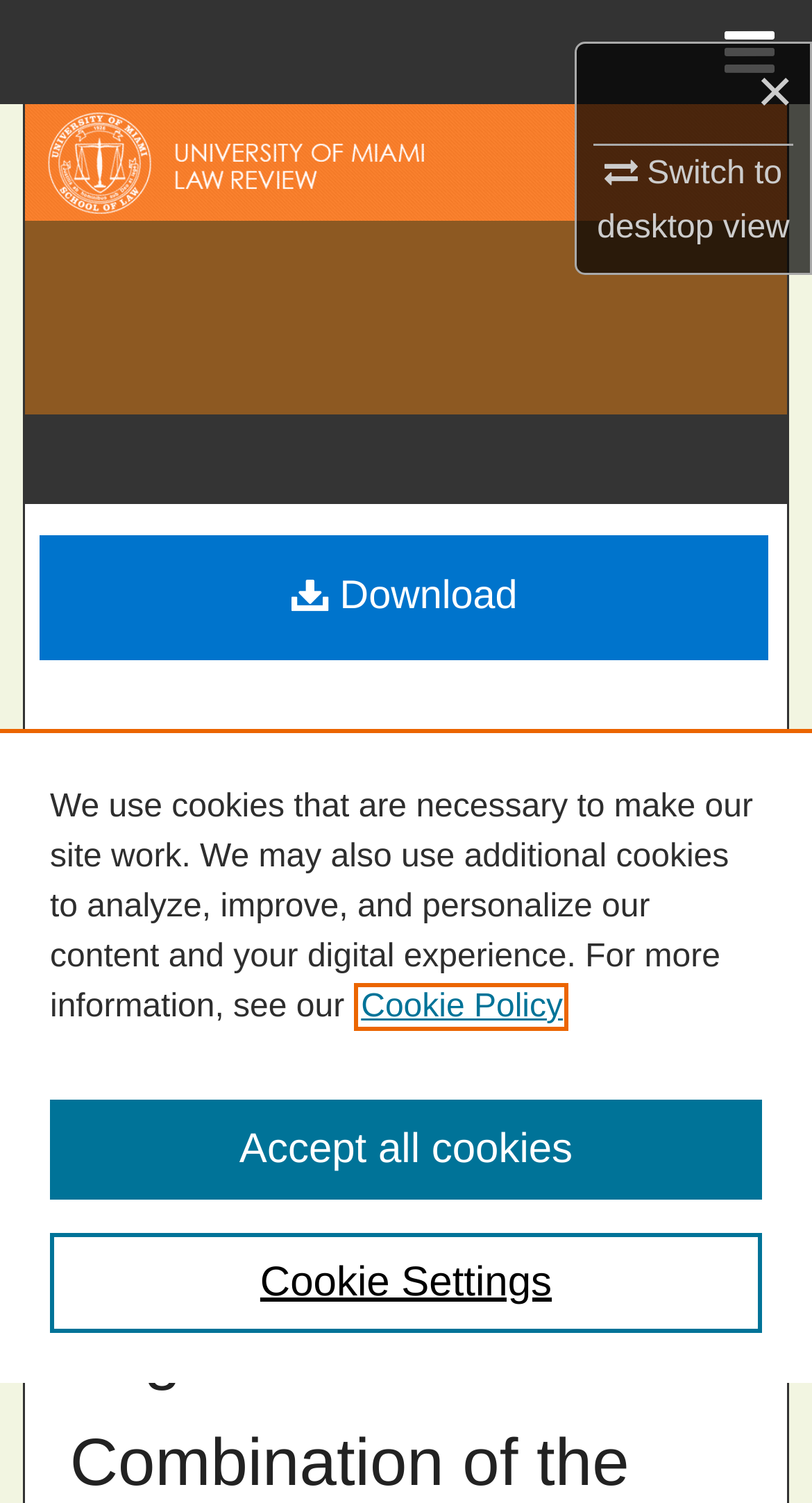Determine the bounding box coordinates of the clickable element to complete this instruction: "Search". Provide the coordinates in the format of four float numbers between 0 and 1, [left, top, right, bottom].

[0.0, 0.069, 1.0, 0.139]